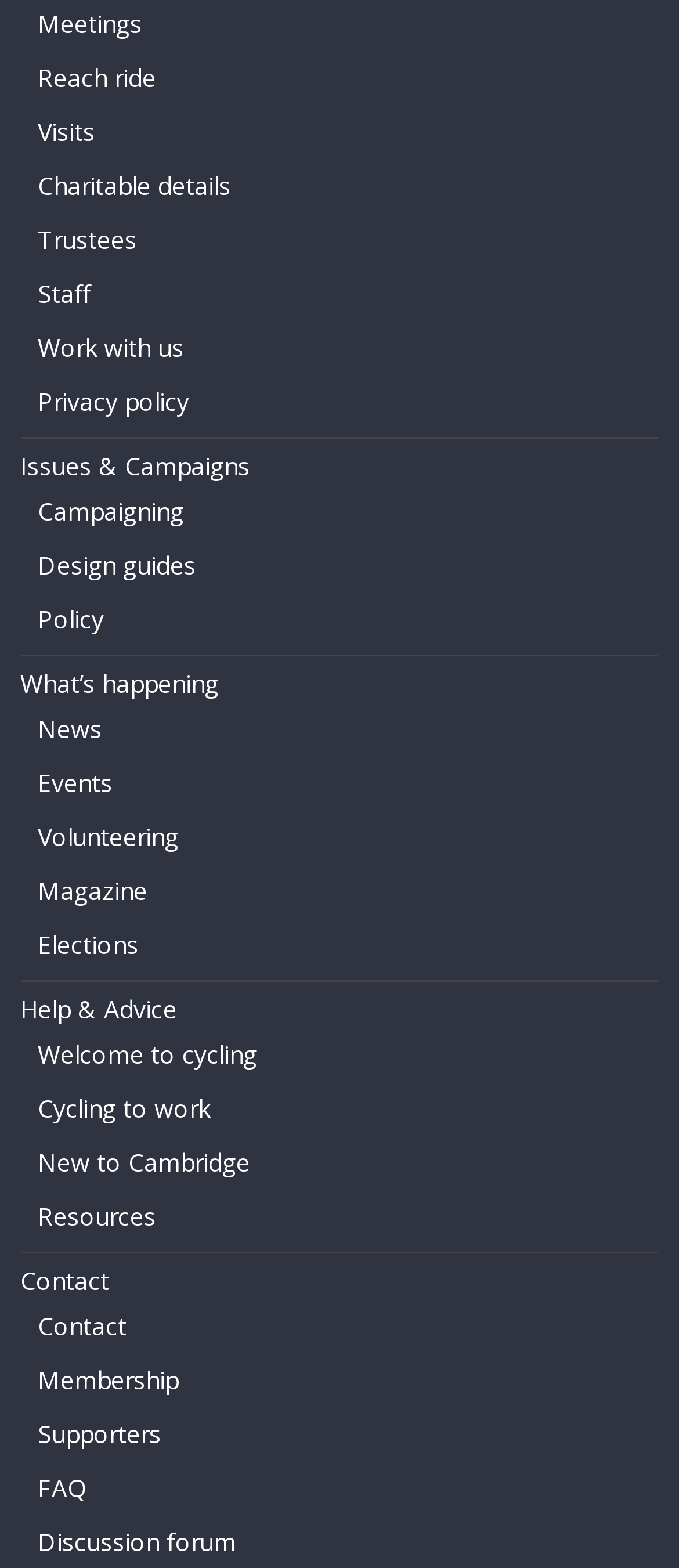Identify the bounding box coordinates for the UI element described by the following text: "Cycling to work". Provide the coordinates as four float numbers between 0 and 1, in the format [left, top, right, bottom].

[0.056, 0.696, 0.309, 0.717]